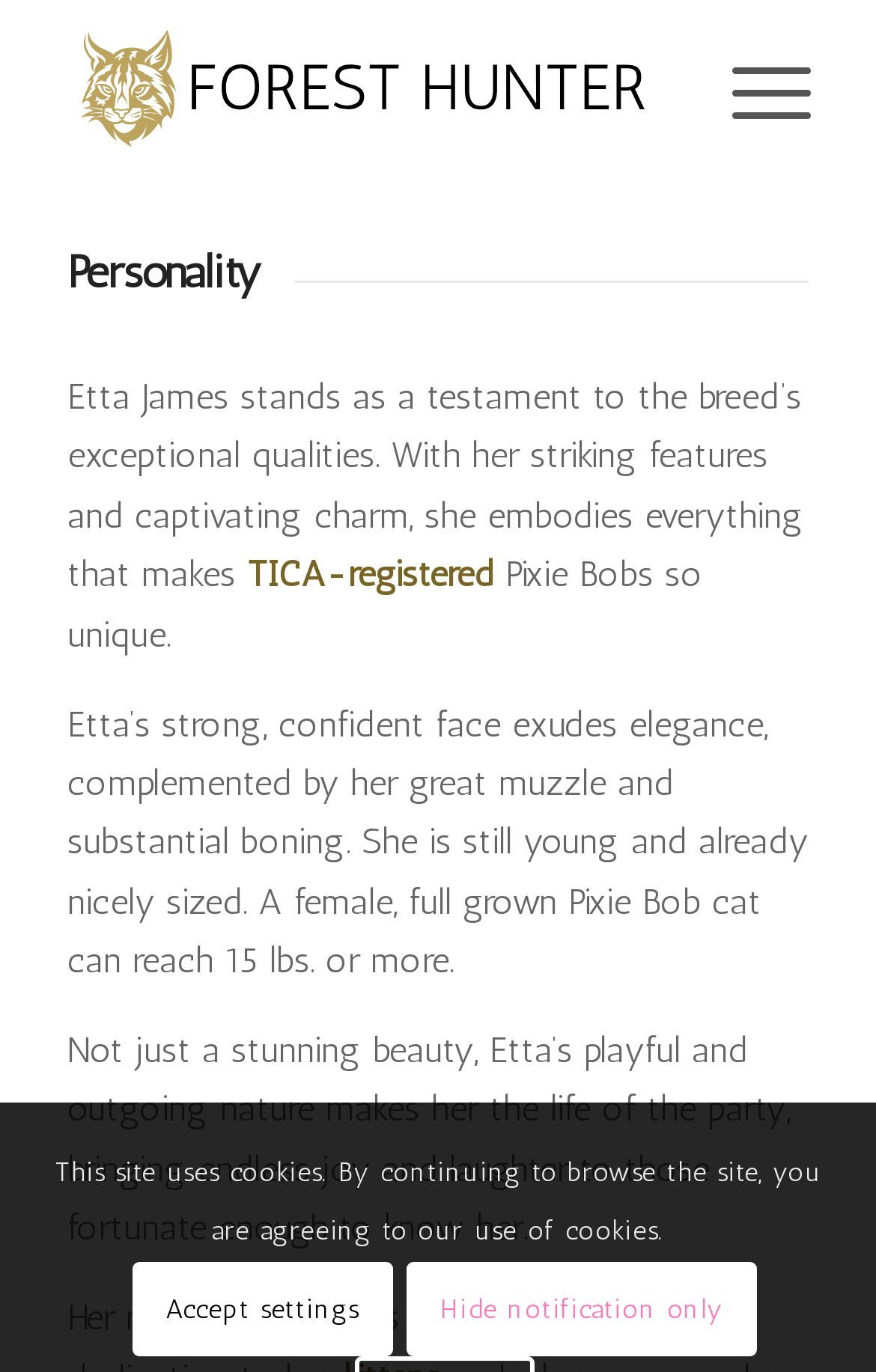What is Etta James' physical appearance like?
Give a single word or phrase answer based on the content of the image.

Strong, confident face